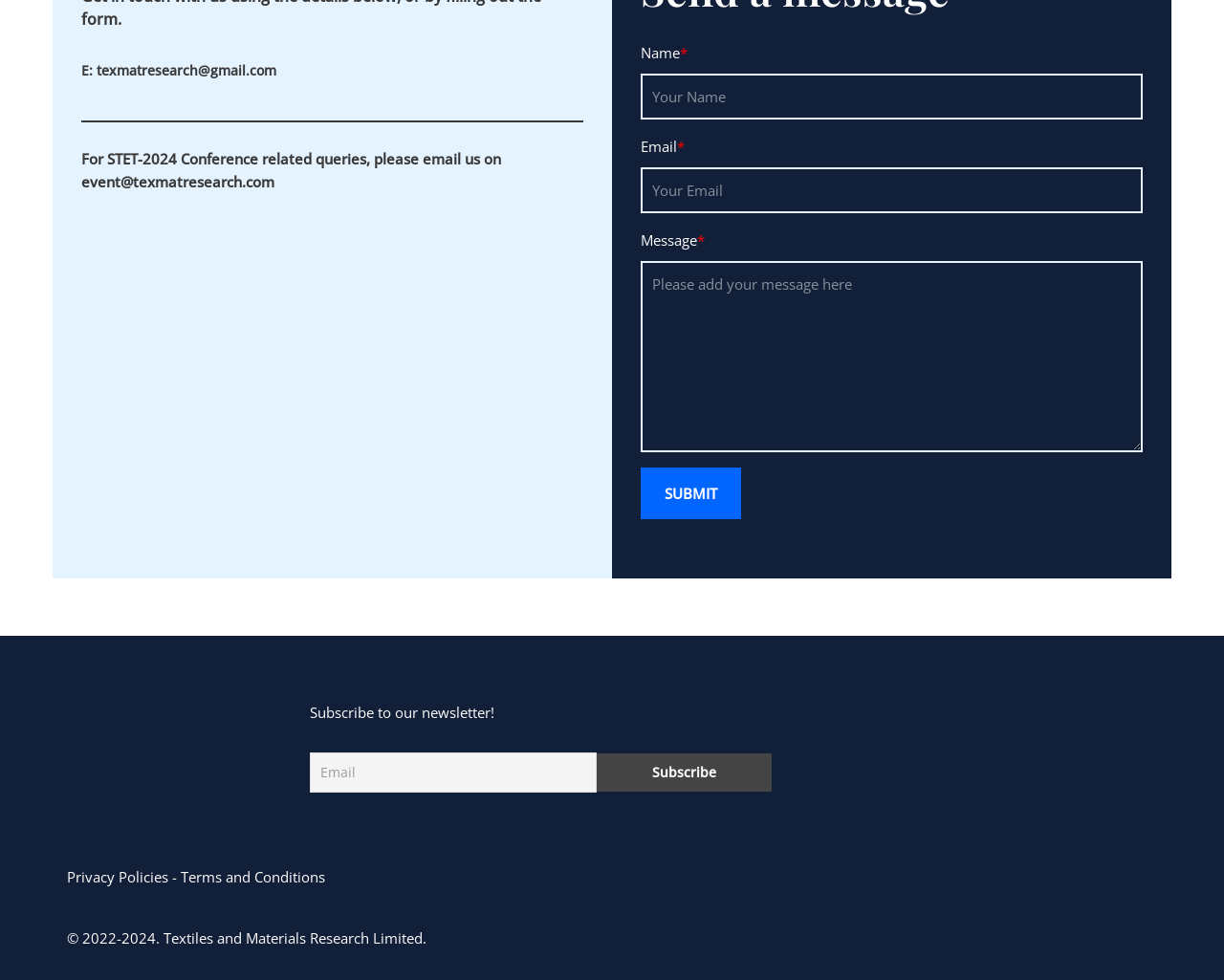What is the email address for STET-2024 Conference related queries?
Using the visual information, respond with a single word or phrase.

event@texmatresearch.com